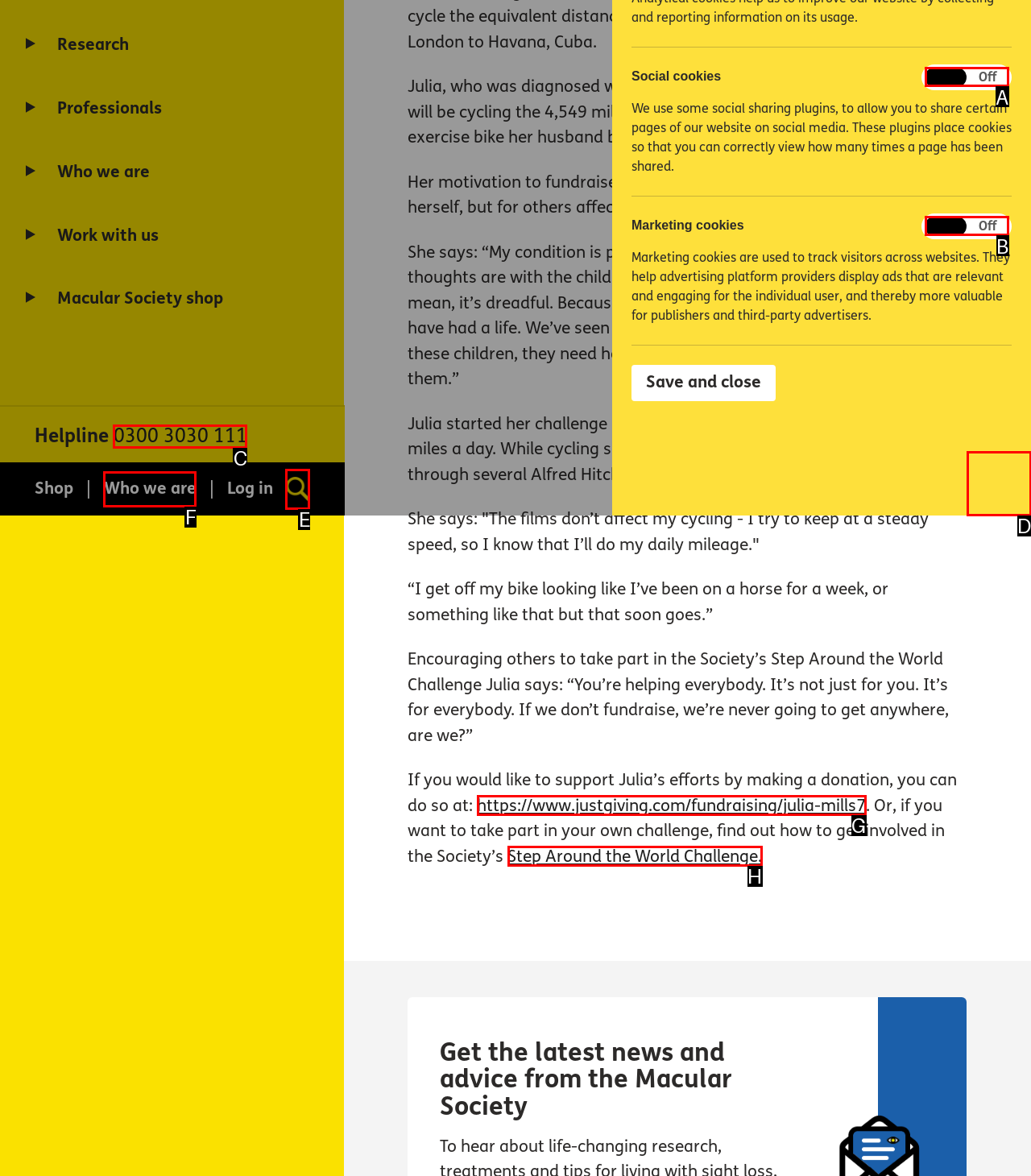Identify the HTML element that matches the description: parent_node: Social cookies
Respond with the letter of the correct option.

A